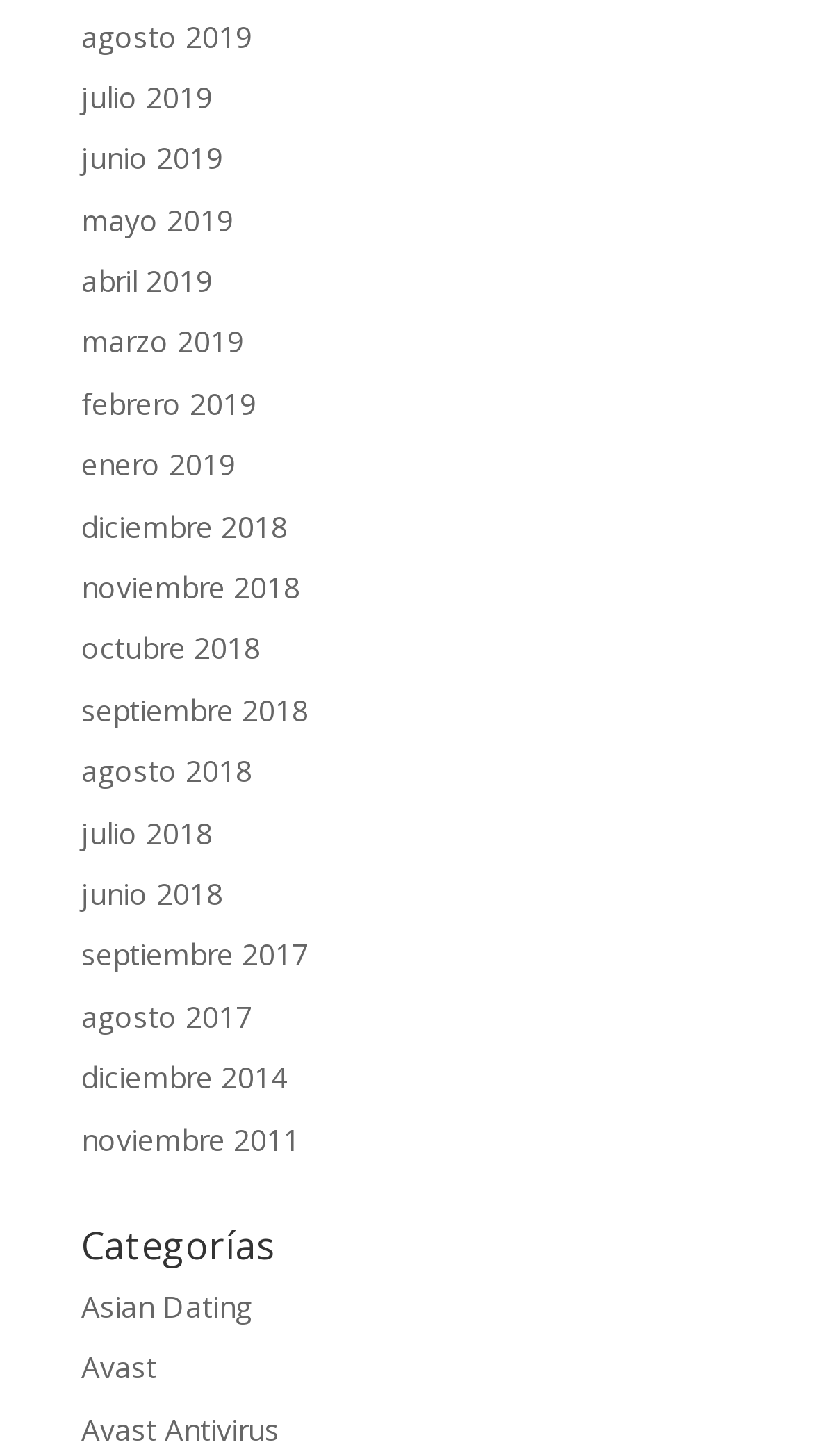Specify the bounding box coordinates for the region that must be clicked to perform the given instruction: "browse Asian Dating".

[0.1, 0.883, 0.31, 0.911]